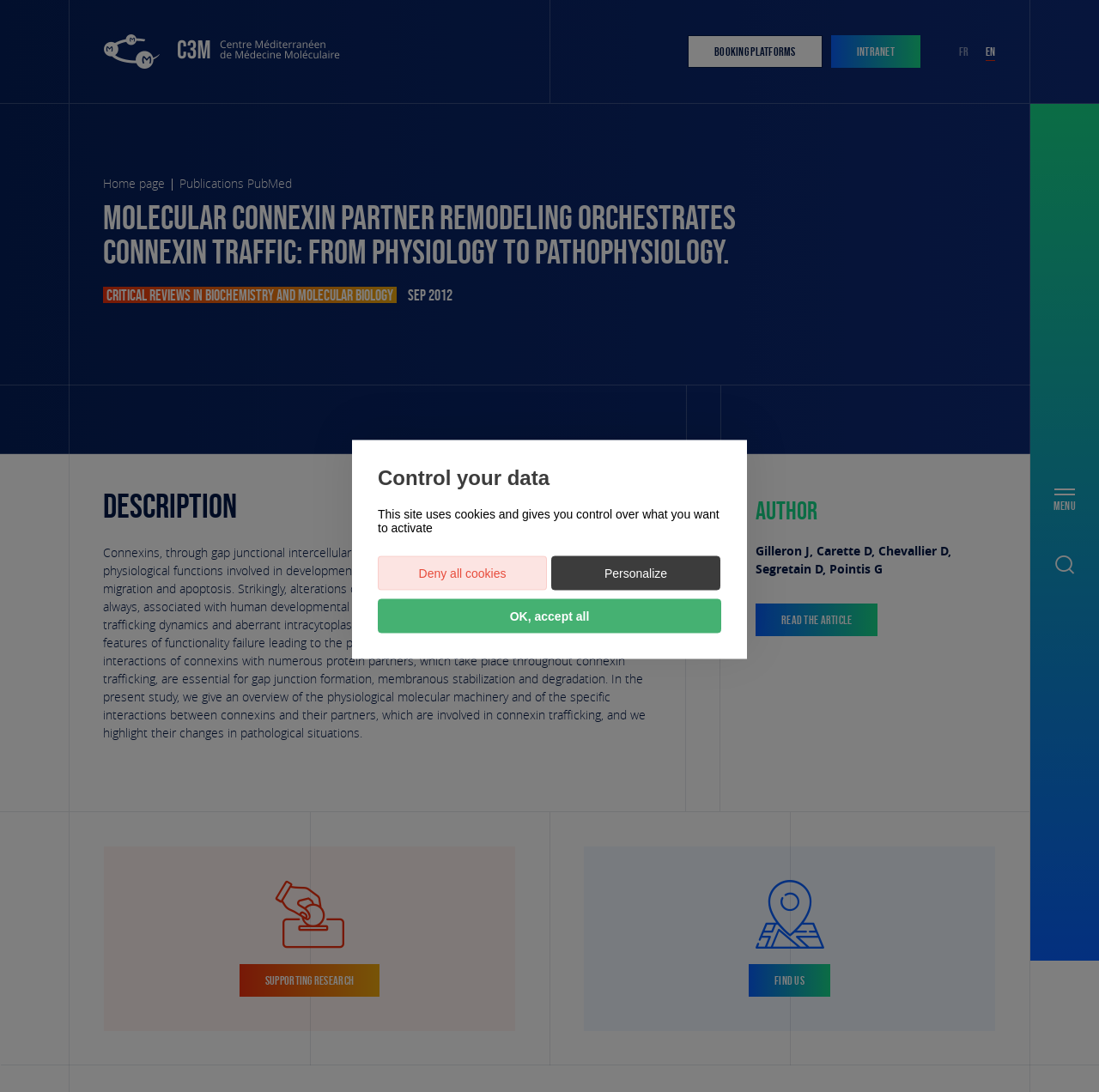Based on the image, provide a detailed and complete answer to the question: 
What is the purpose of the button 'MENU CLOSE'?

The purpose of the button 'MENU CLOSE' is to close the menu, which can be inferred from its description and its location at the top right corner of the webpage, indicating that it is related to the menu.